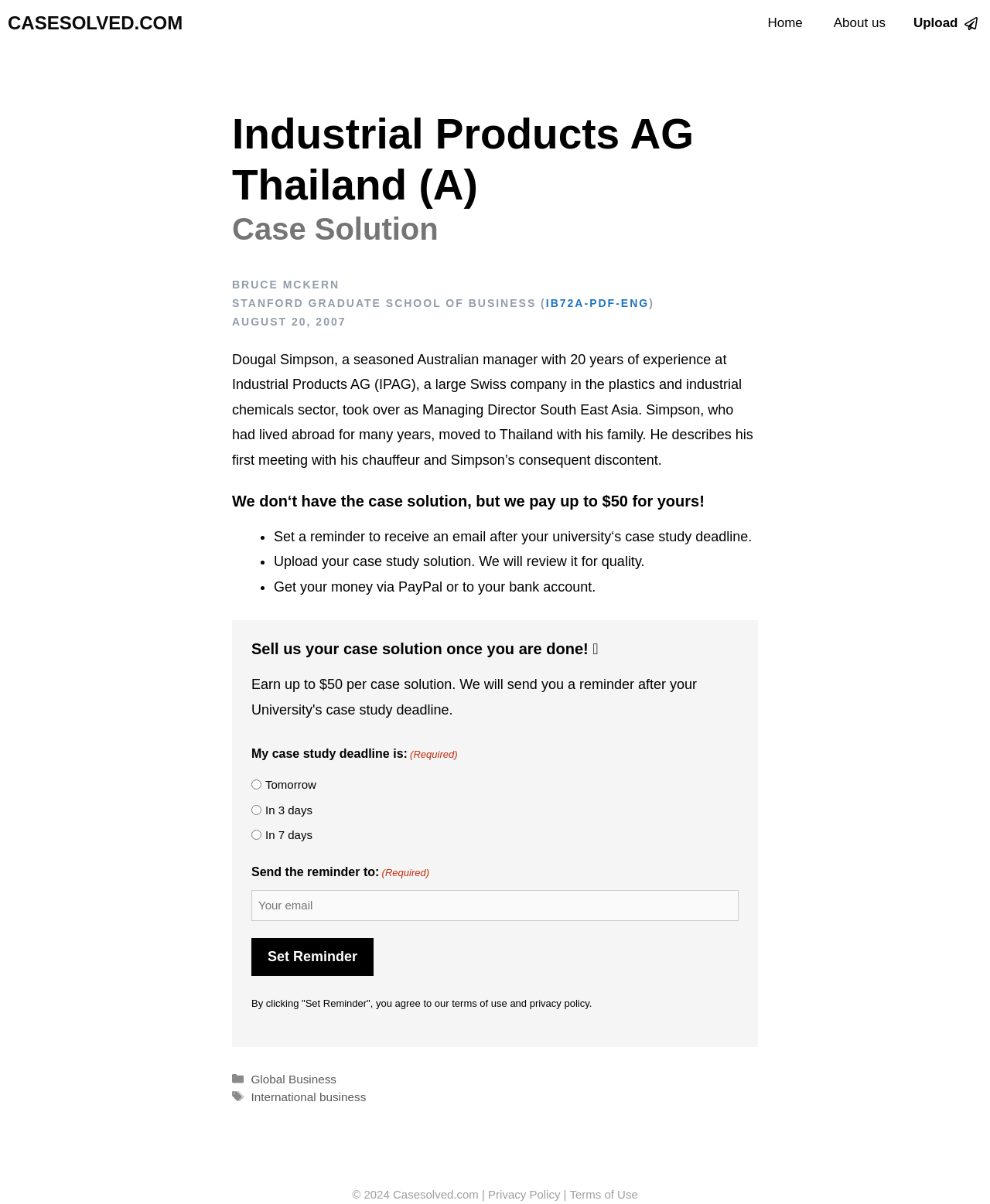Kindly determine the bounding box coordinates of the area that needs to be clicked to fulfill this instruction: "Read the 'Privacy Policy'".

[0.493, 0.986, 0.566, 0.997]